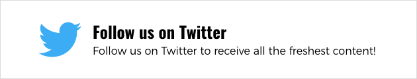What type of content does the website focus on?
Carefully examine the image and provide a detailed answer to the question.

The website's content is specifically focused on celebrity news and related topics, as mentioned in the caption, which is why the promotional banner is encouraging users to follow the Twitter account for the latest updates on these topics.